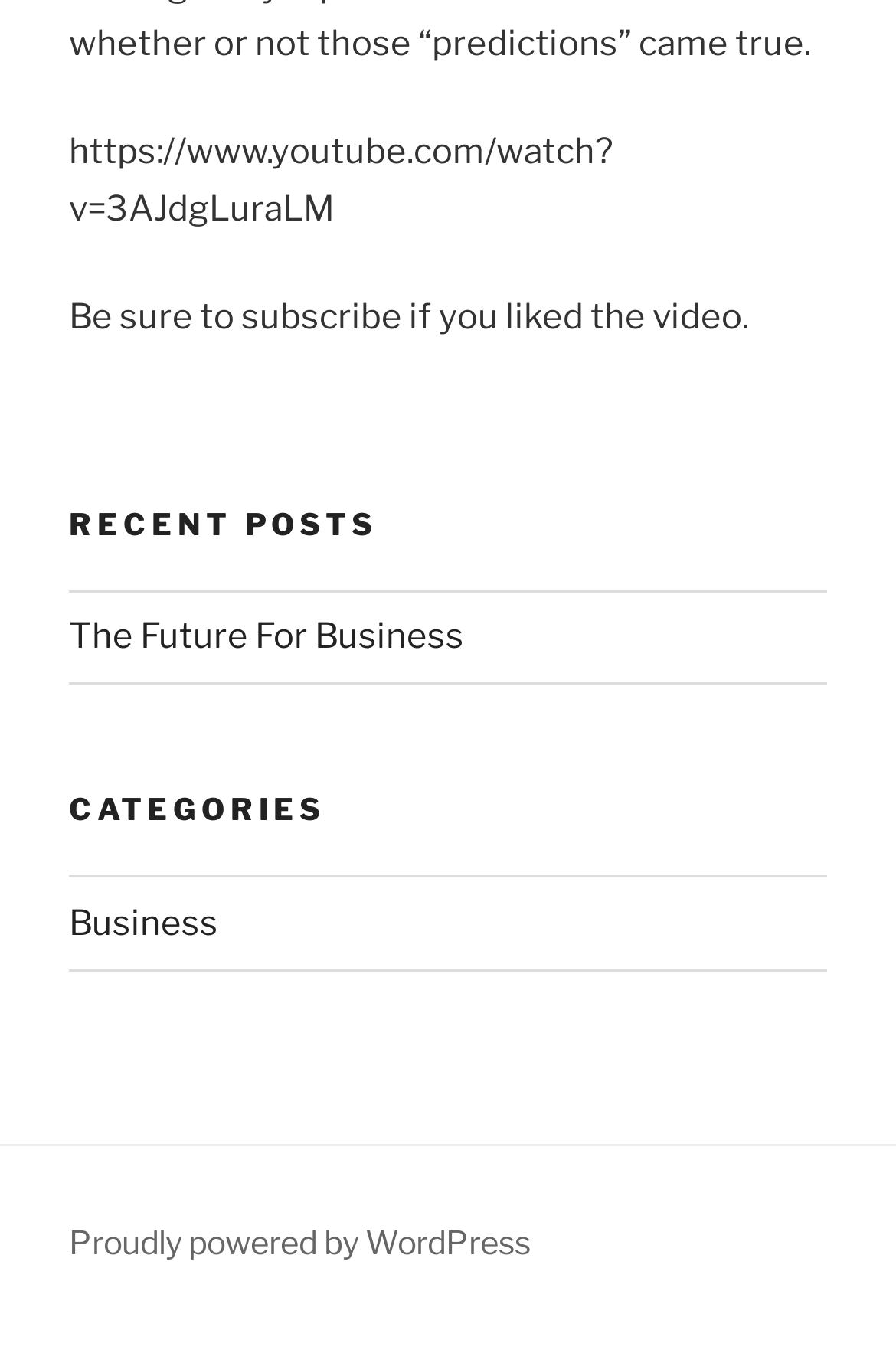Bounding box coordinates are specified in the format (top-left x, top-left y, bottom-right x, bottom-right y). All values are floating point numbers bounded between 0 and 1. Please provide the bounding box coordinate of the region this sentence describes: Proudly powered by WordPress

[0.077, 0.903, 0.592, 0.932]